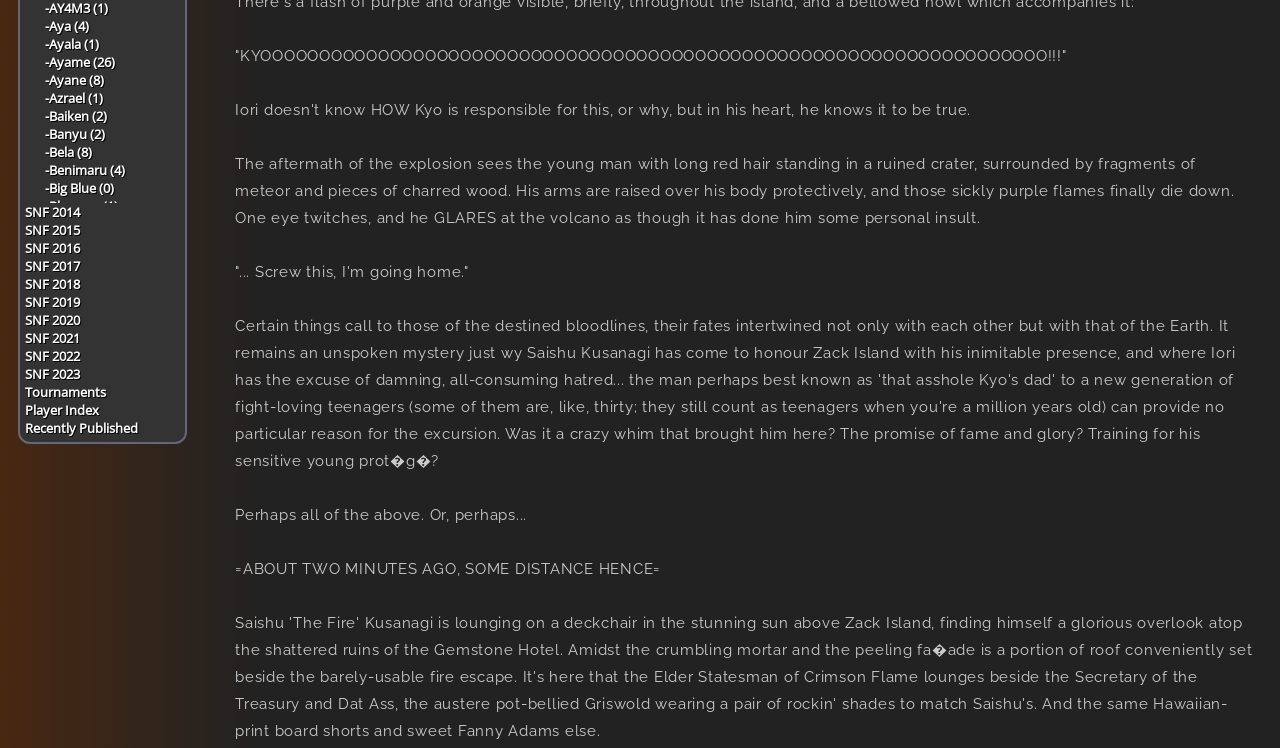Extract the bounding box coordinates of the UI element described by: "Tournaments". The coordinates should include four float numbers ranging from 0 to 1, e.g., [left, top, right, bottom].

[0.02, 0.512, 0.083, 0.536]